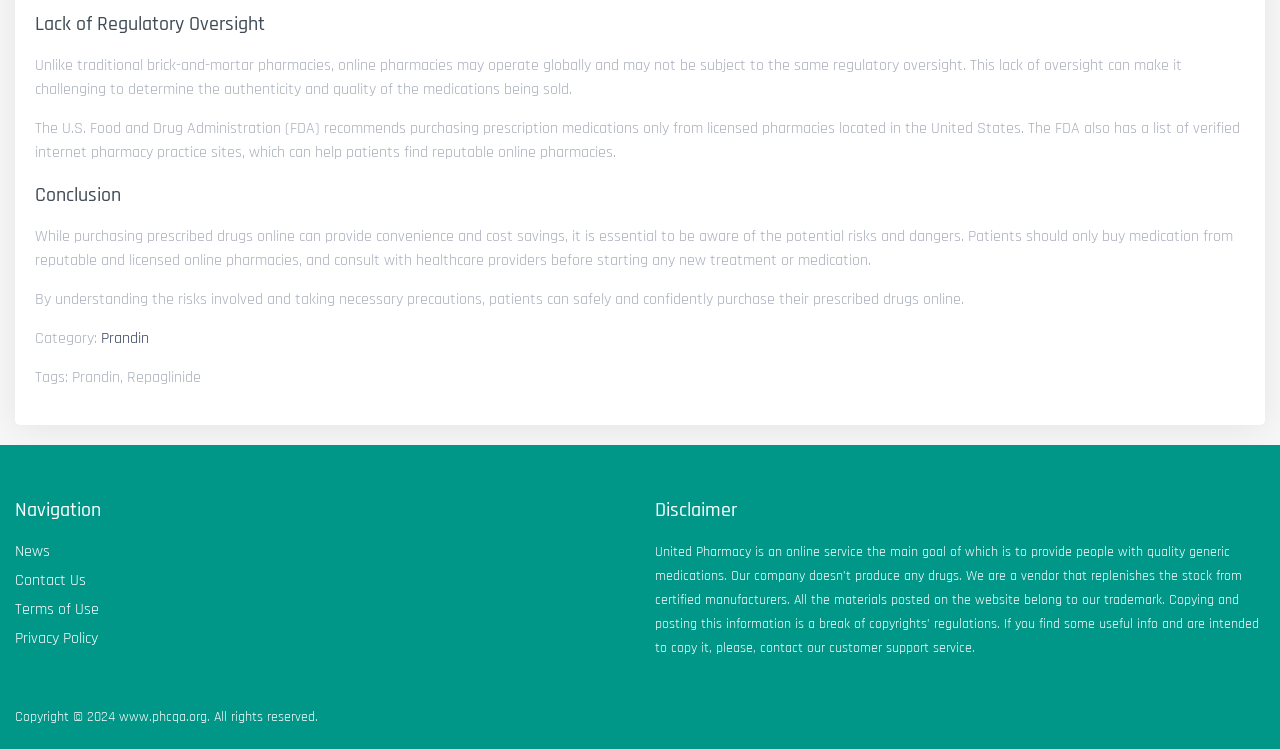Using the information from the screenshot, answer the following question thoroughly:
What is the main topic of this webpage?

Based on the content of the webpage, it appears to be discussing the risks and challenges associated with online pharmacies, including the lack of regulatory oversight and the importance of purchasing from reputable sources.